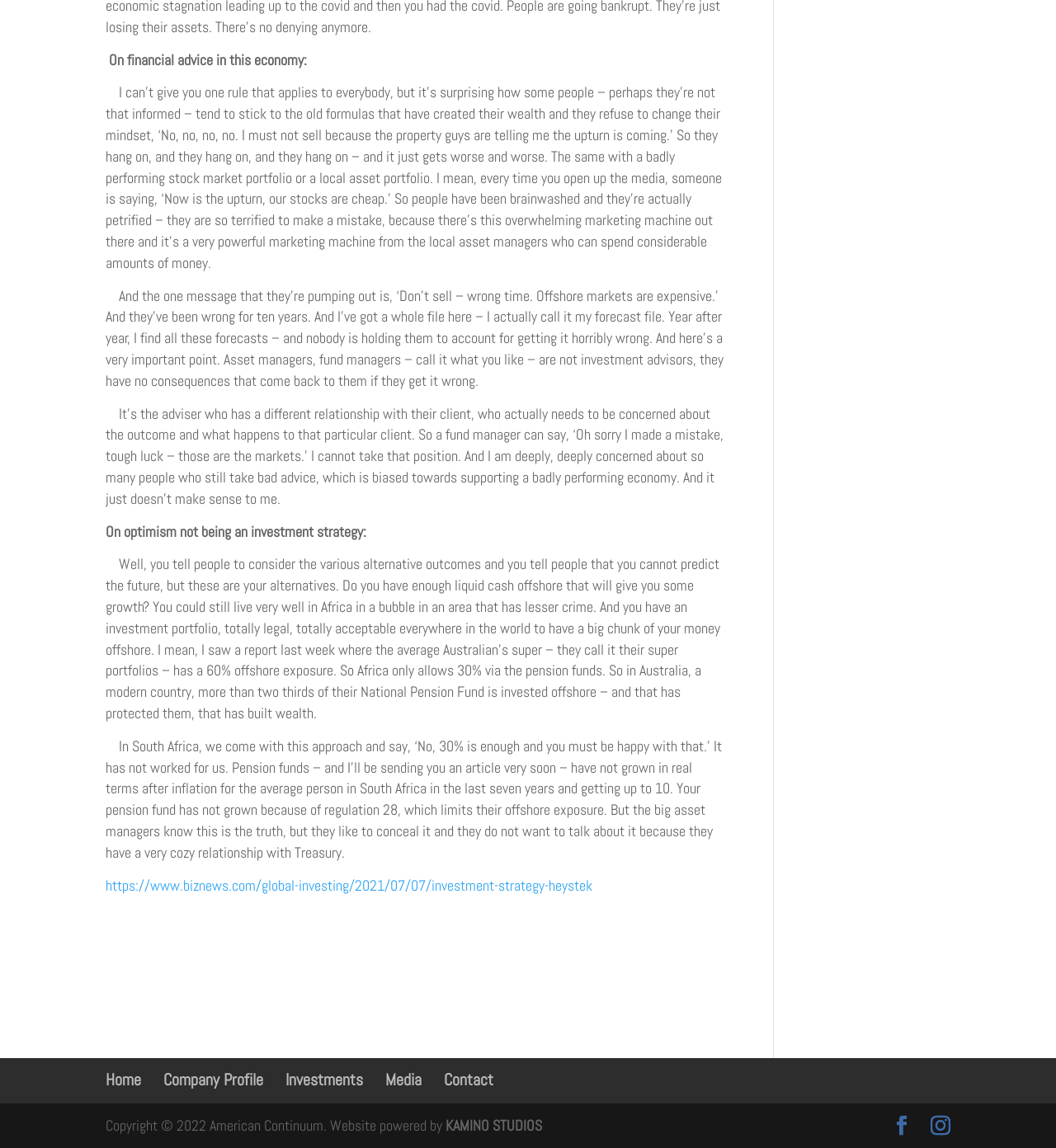What is the author's concern about?
Please analyze the image and answer the question with as much detail as possible.

The author is concerned about people receiving bad financial advice from asset managers and fund managers who are not held accountable for their mistakes, and how this can lead to poor investment decisions.